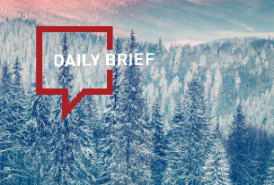What type of trees are depicted in the image?
Look at the screenshot and give a one-word or phrase answer.

Evergreen